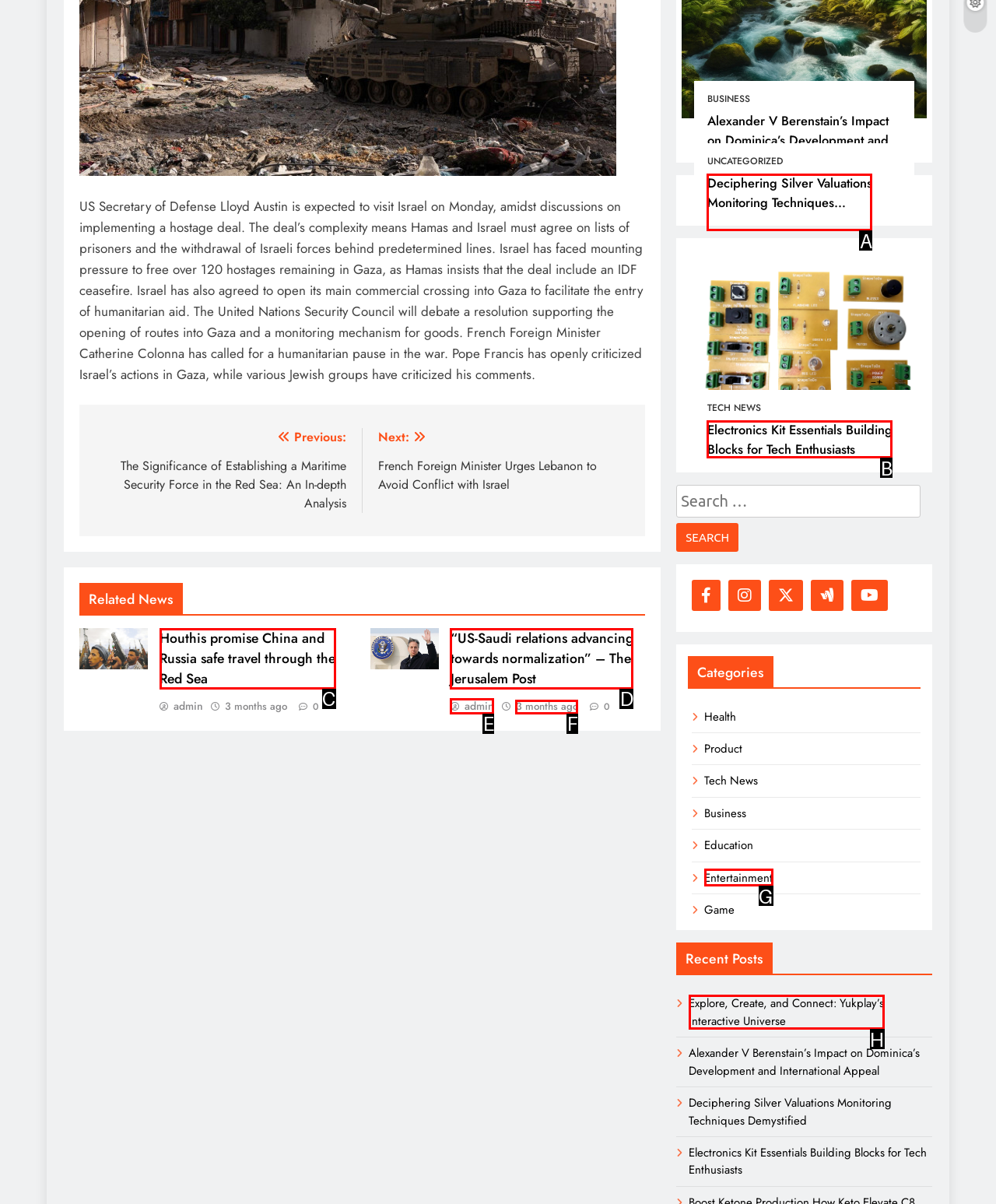Select the HTML element that best fits the description: Entertainment
Respond with the letter of the correct option from the choices given.

G